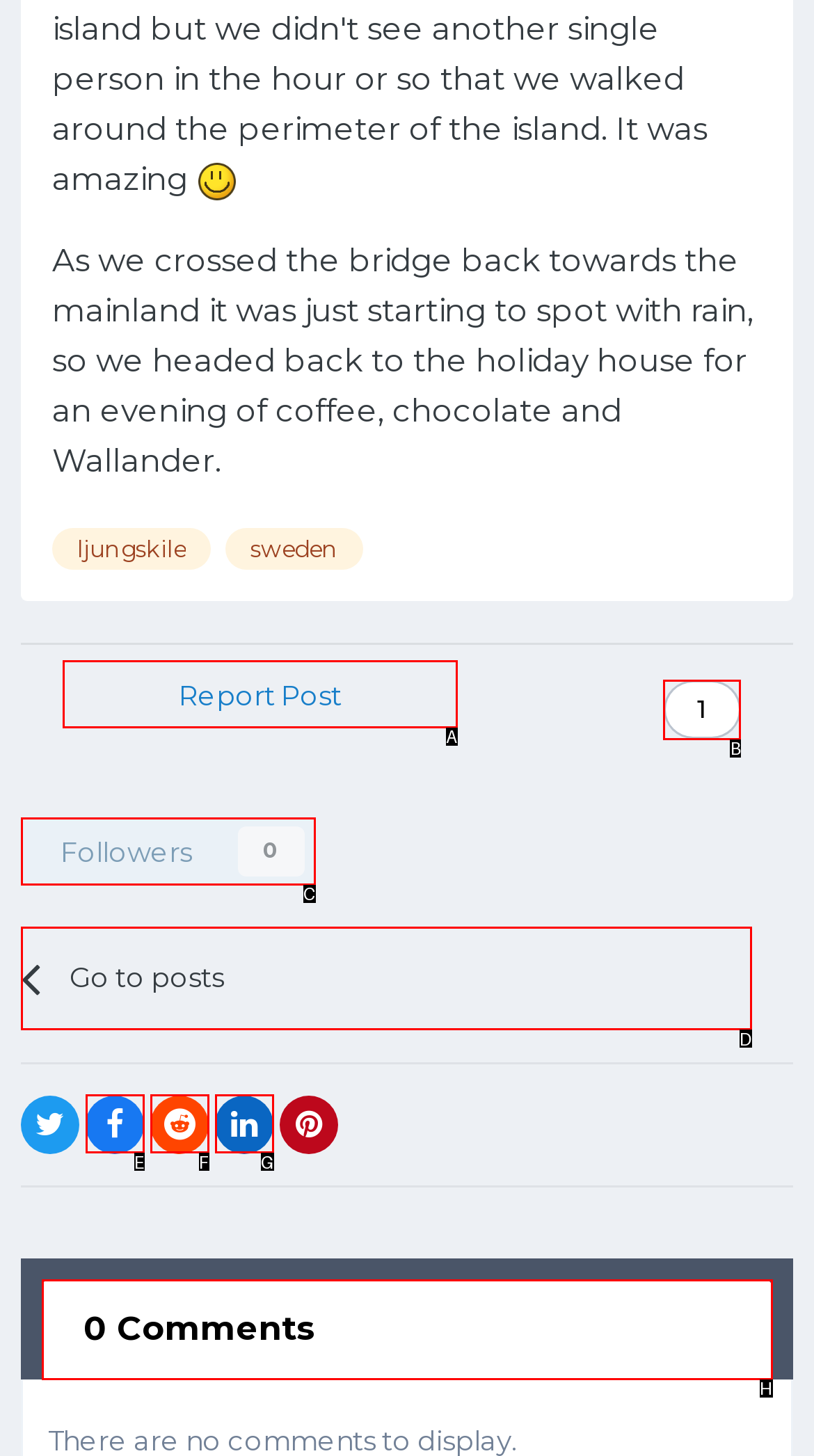Determine which UI element I need to click to achieve the following task: Search for something Provide your answer as the letter of the selected option.

None